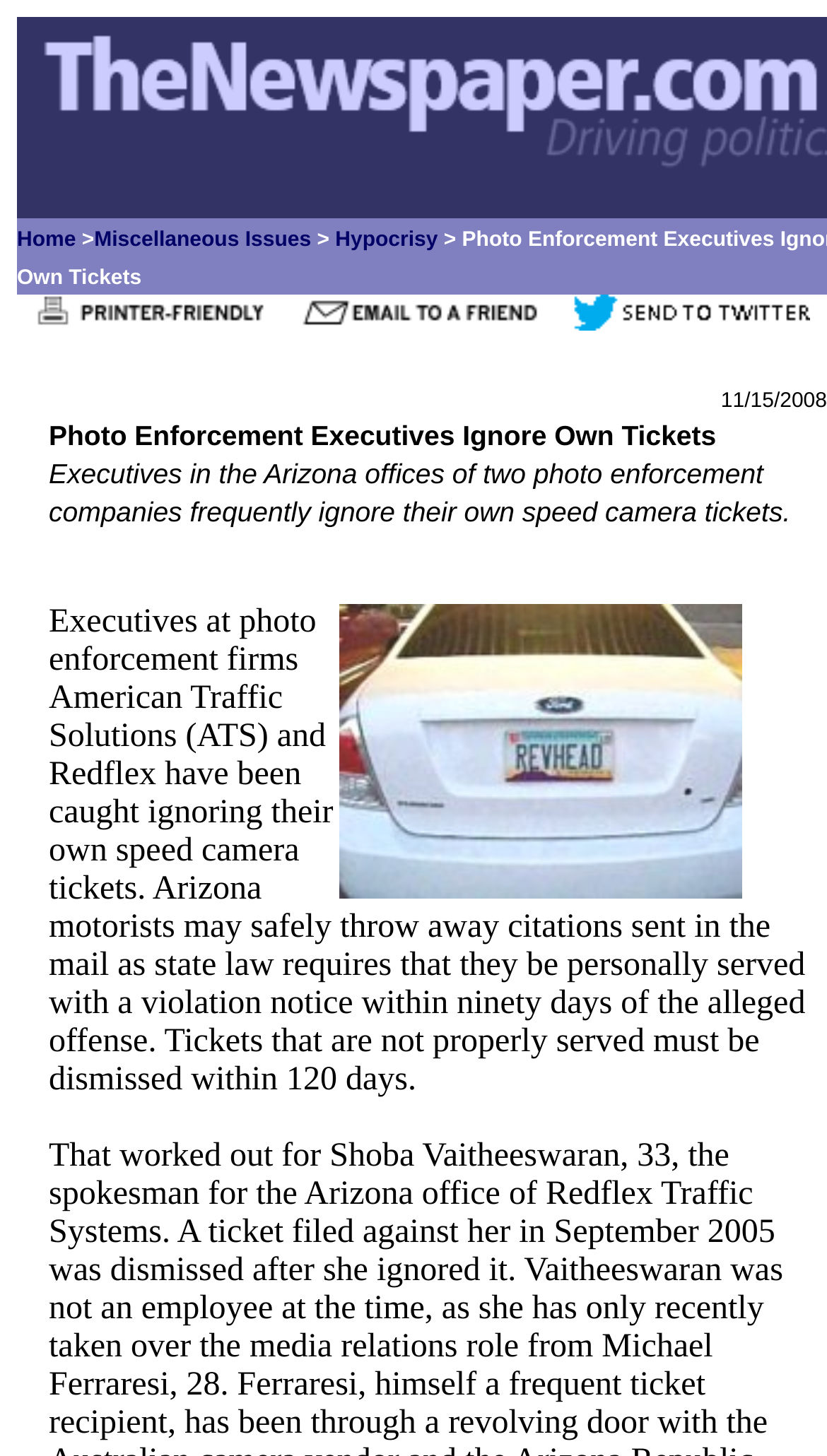Examine the image and give a thorough answer to the following question:
What is shown in the image?

I found the description of the image by looking at the image element with the content 'Redflex employee parking lot' located in the main content area of the webpage.